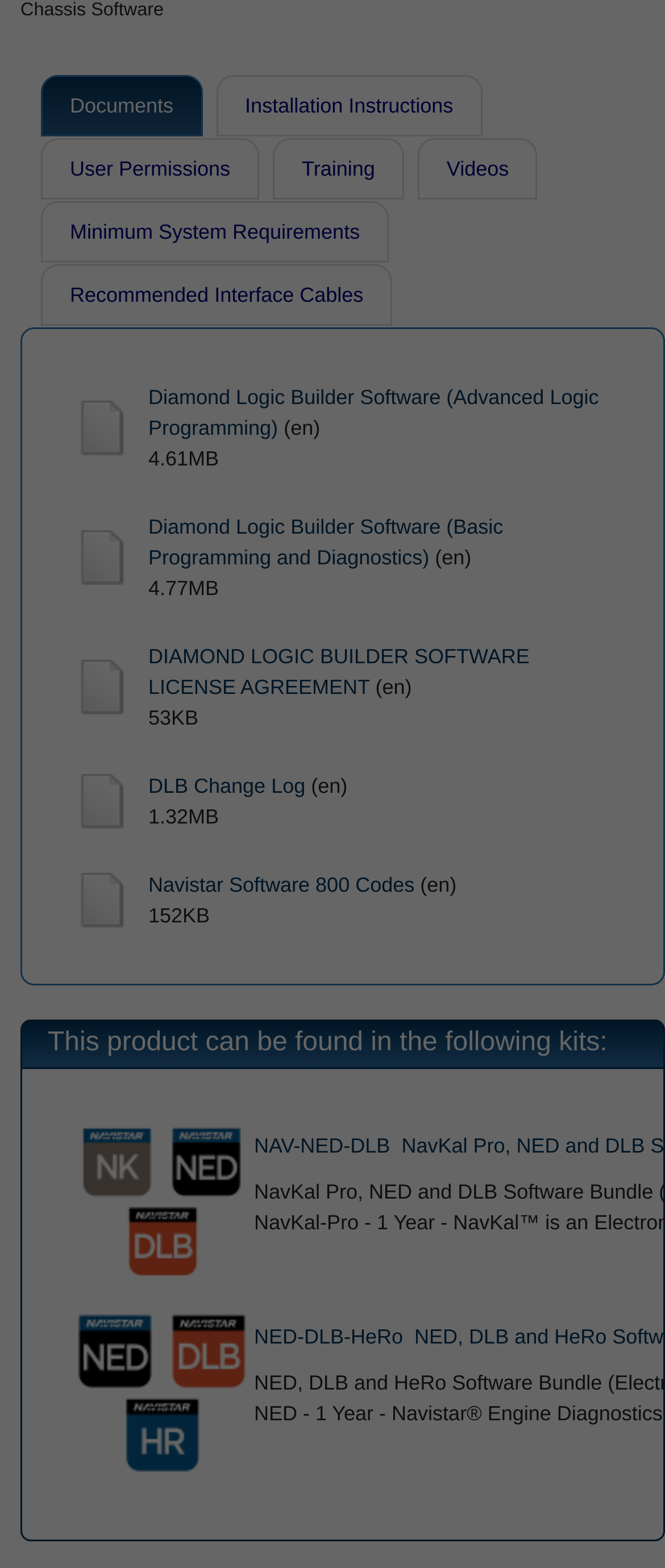Determine the bounding box coordinates of the clickable element to complete this instruction: "click the 'Documents' tab". Provide the coordinates in the format of four float numbers between 0 and 1, [left, top, right, bottom].

[0.062, 0.048, 0.304, 0.087]